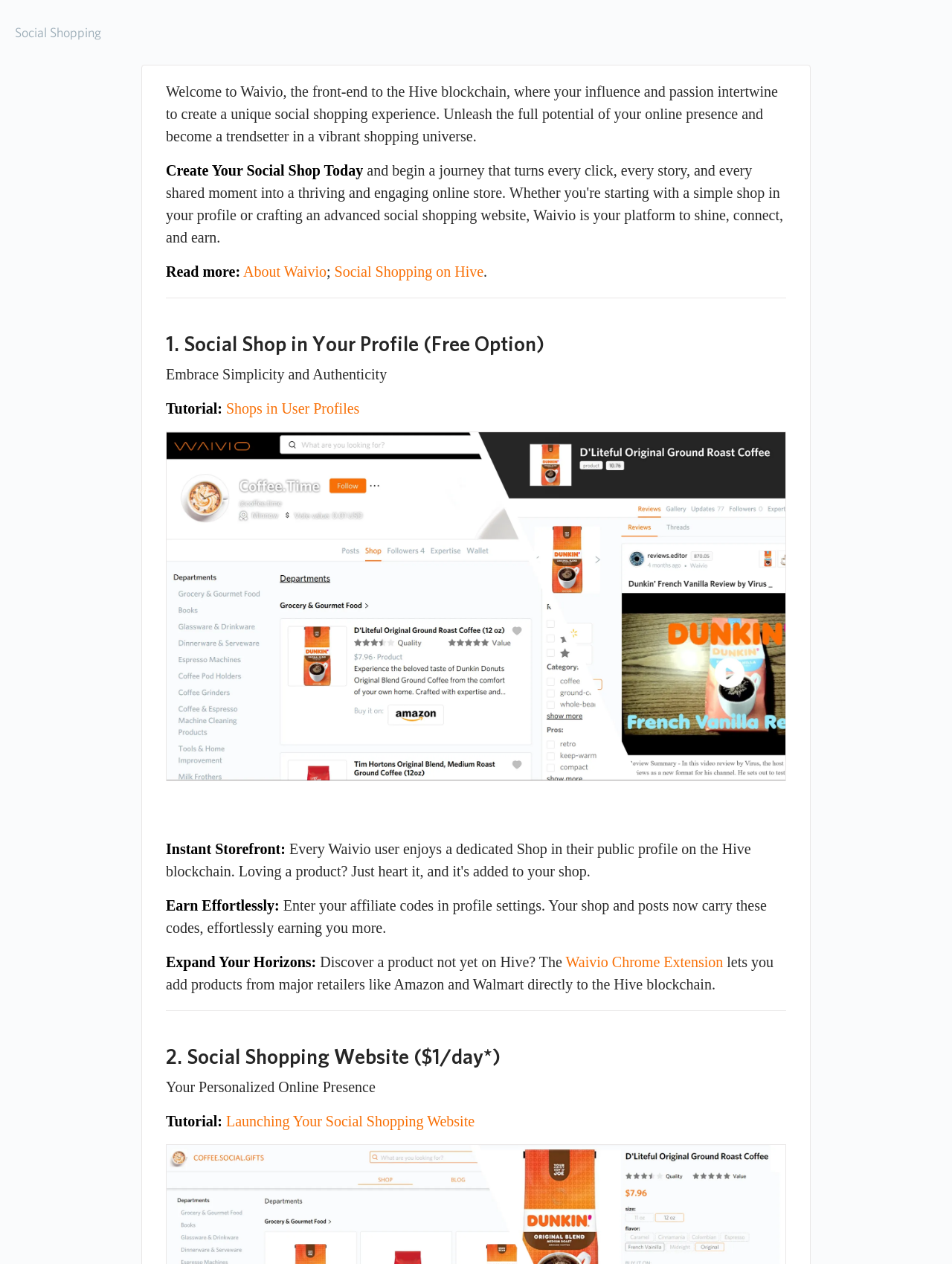Respond to the question below with a single word or phrase:
What is the purpose of the Waivio Chrome Extension?

Add products from major retailers